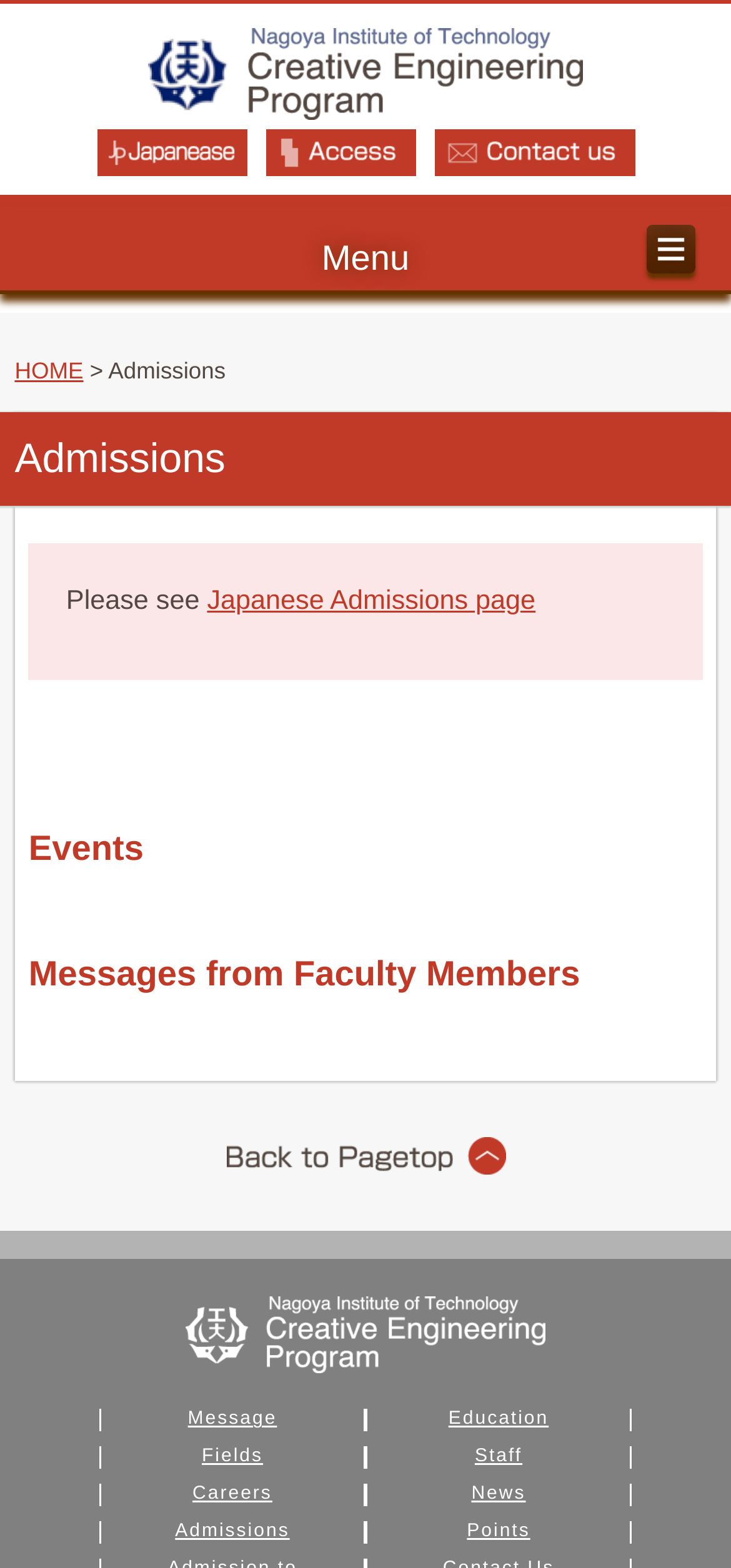Please identify the coordinates of the bounding box for the clickable region that will accomplish this instruction: "View Messages from Faculty Members".

[0.039, 0.598, 0.961, 0.642]